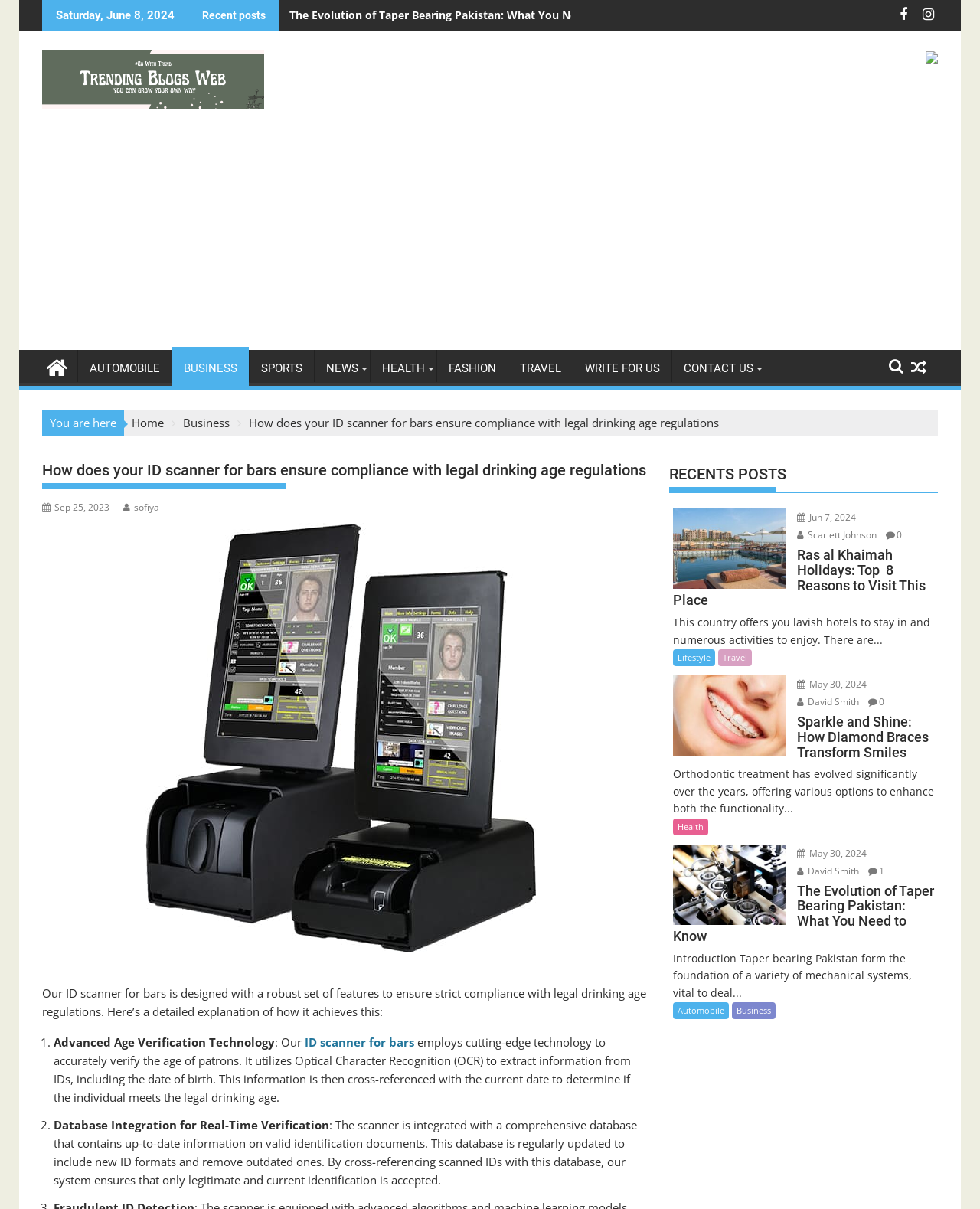Find the bounding box coordinates for the area that must be clicked to perform this action: "Click the 'Logo' link".

[0.043, 0.035, 0.27, 0.094]